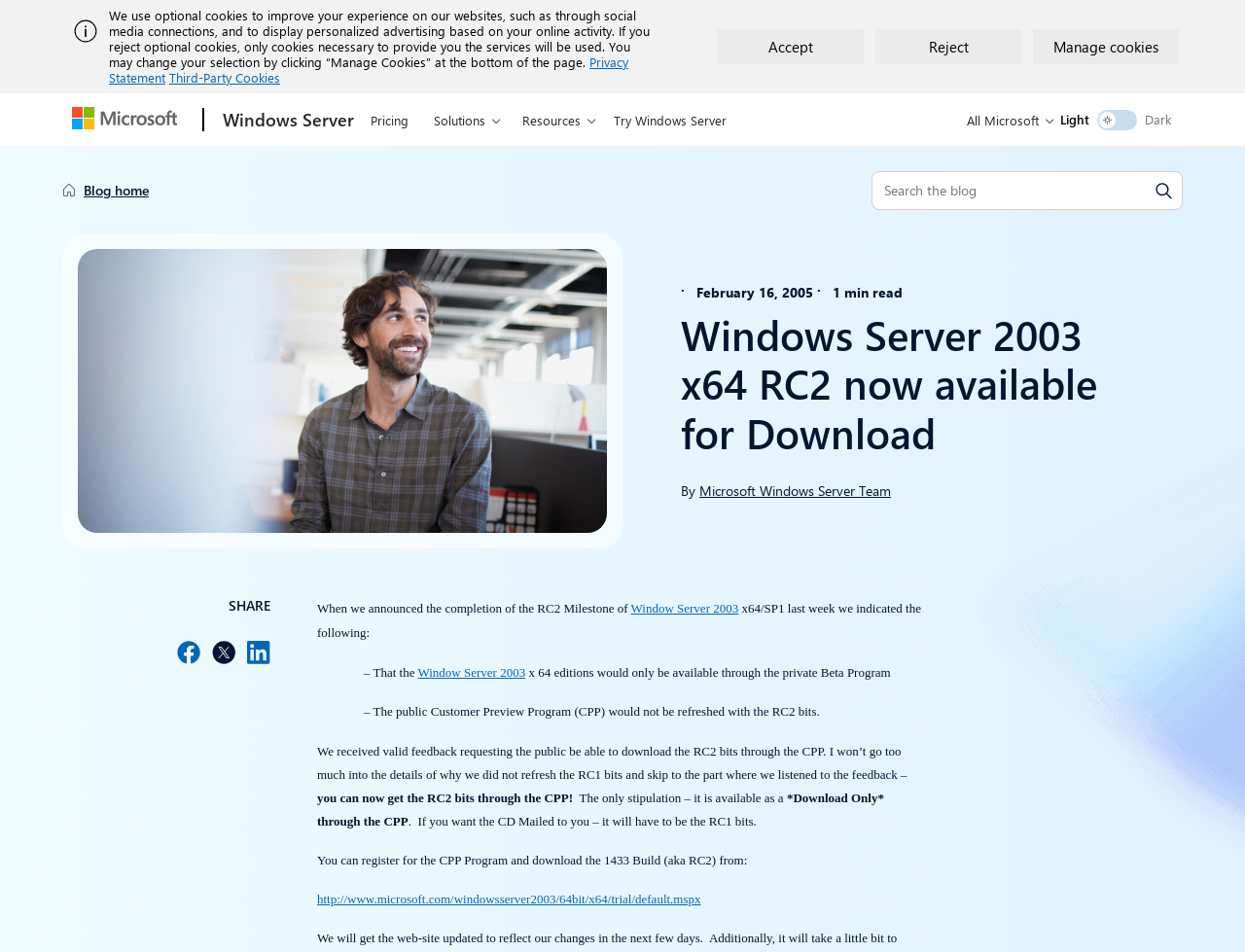Find the bounding box coordinates of the element to click in order to complete this instruction: "Switch the site theme to dark". The bounding box coordinates must be four float numbers between 0 and 1, denoted as [left, top, right, bottom].

[0.881, 0.115, 0.913, 0.136]